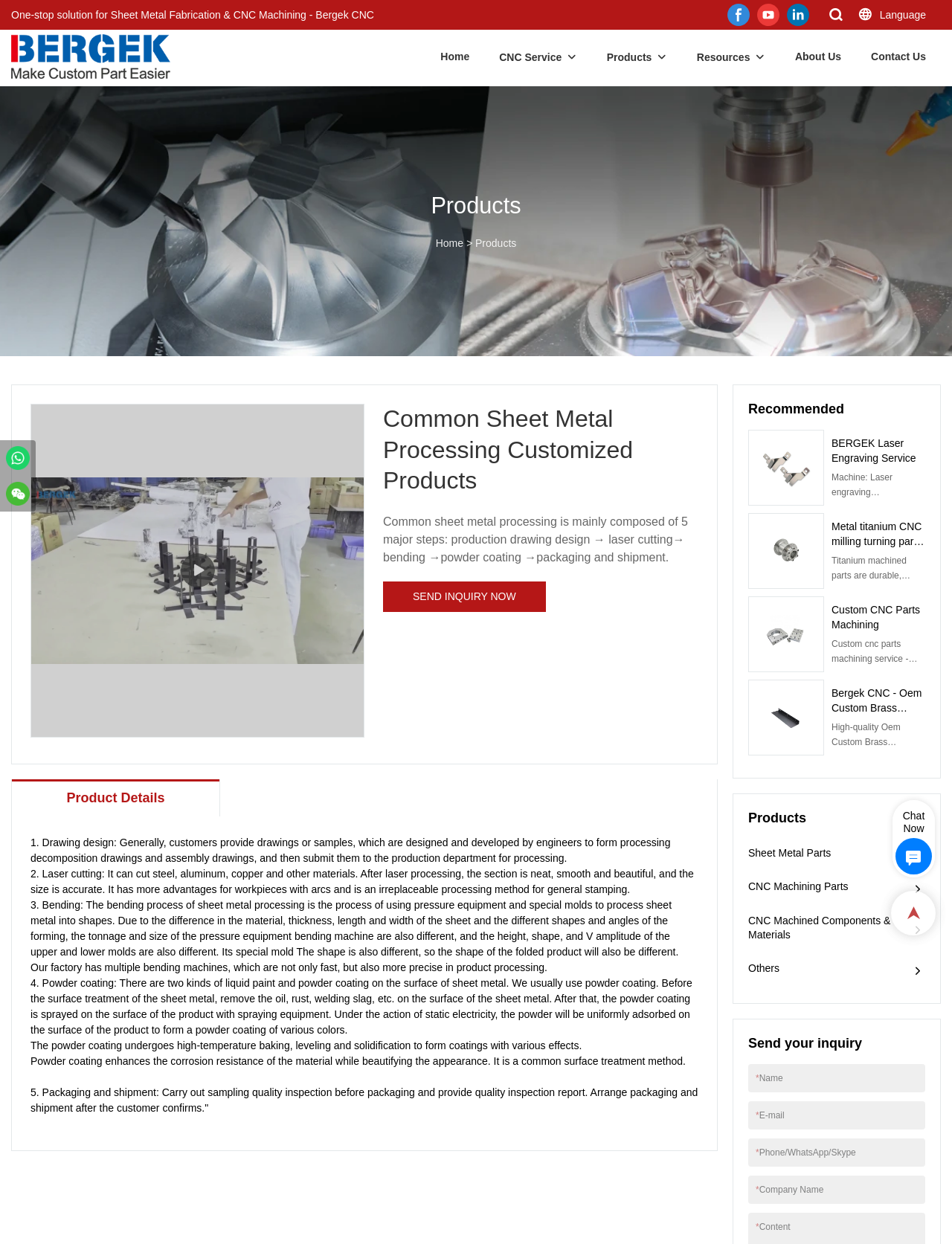Determine the bounding box coordinates of the clickable element to achieve the following action: 'Enter your name in the input field'. Provide the coordinates as four float values between 0 and 1, formatted as [left, top, right, bottom].

[0.797, 0.855, 0.961, 0.878]